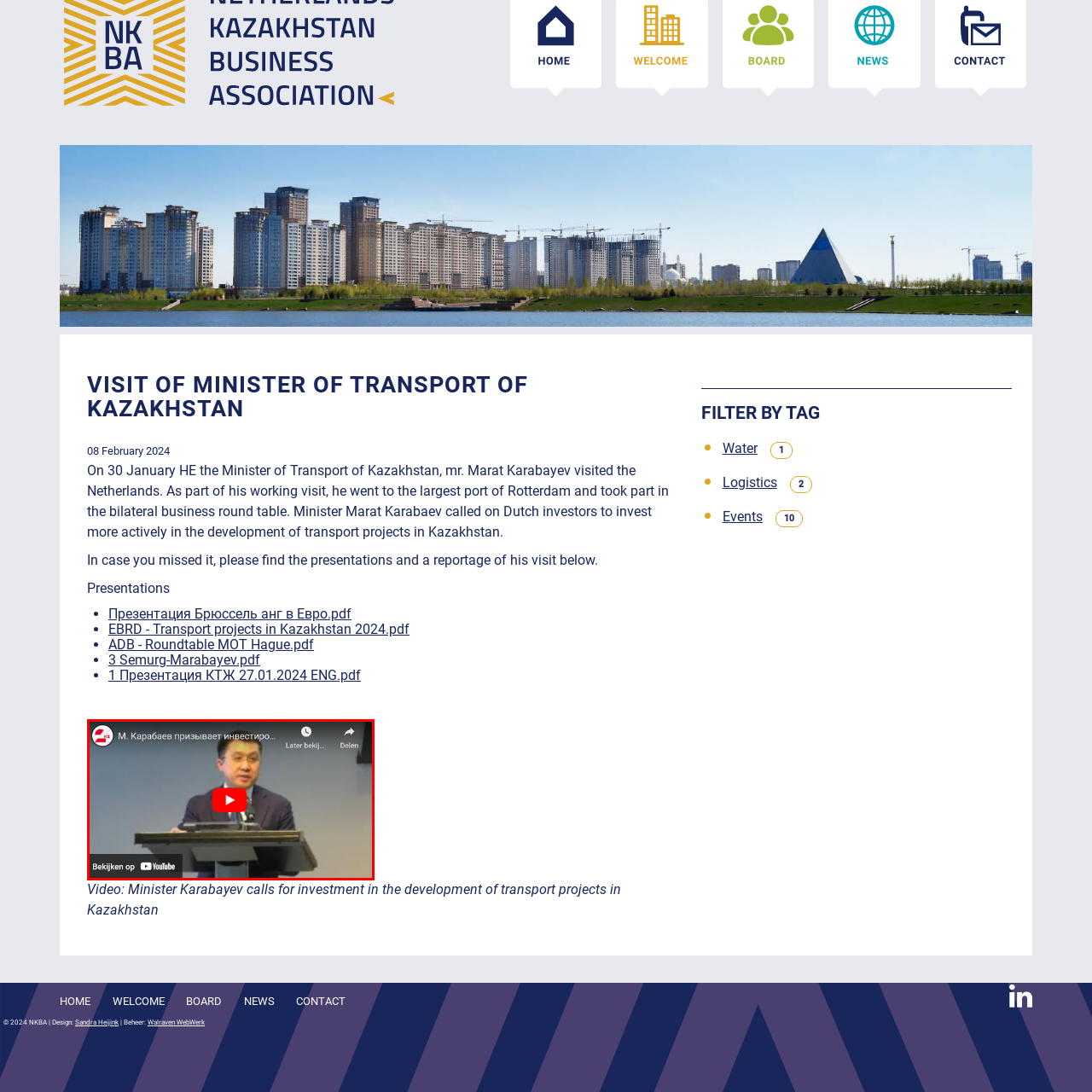Look at the image within the red outline, What is the purpose of the event? Answer with one word or phrase.

International collaboration